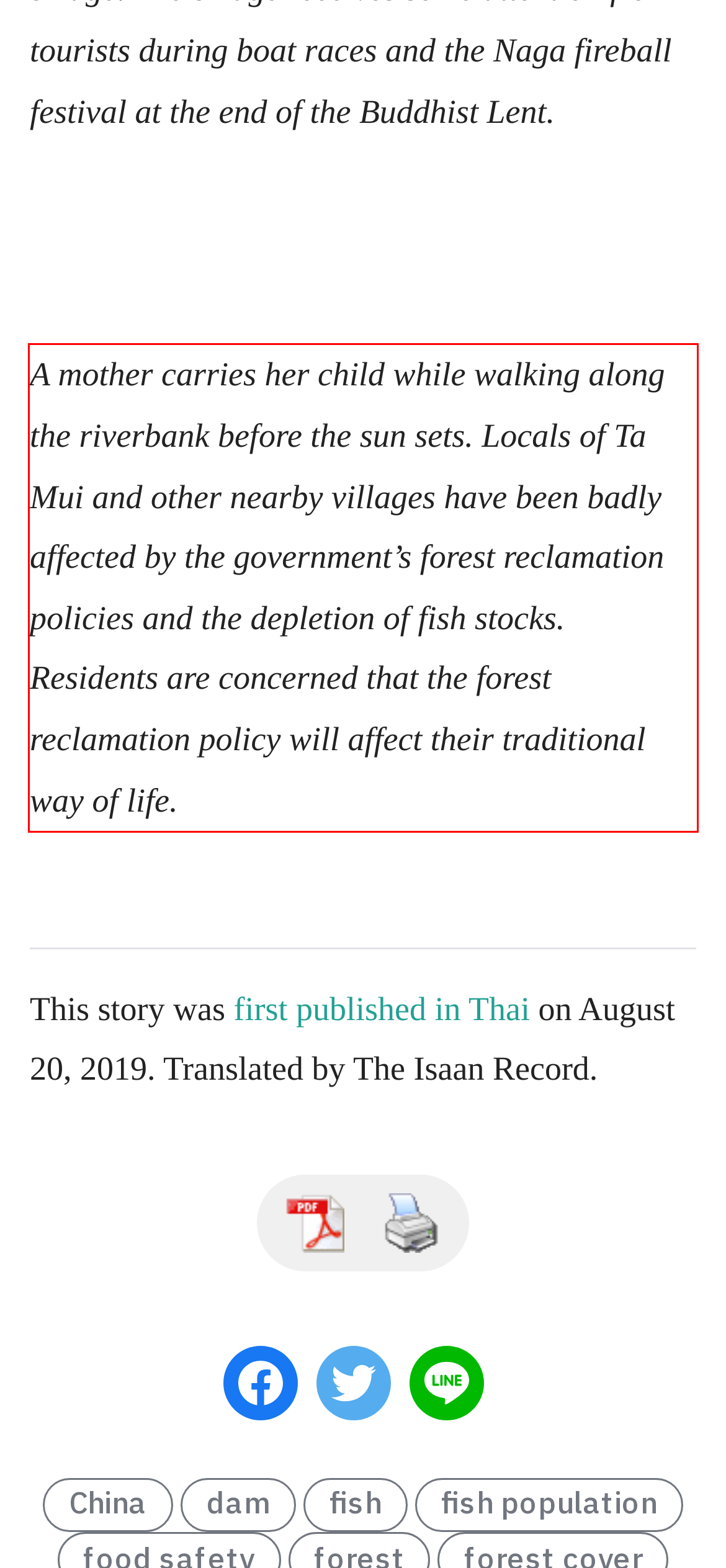Identify and transcribe the text content enclosed by the red bounding box in the given screenshot.

A mother carries her child while walking along the riverbank before the sun sets. Locals of Ta Mui and other nearby villages have been badly affected by the government’s forest reclamation policies and the depletion of fish stocks. Residents are concerned that the forest reclamation policy will affect their traditional way of life.